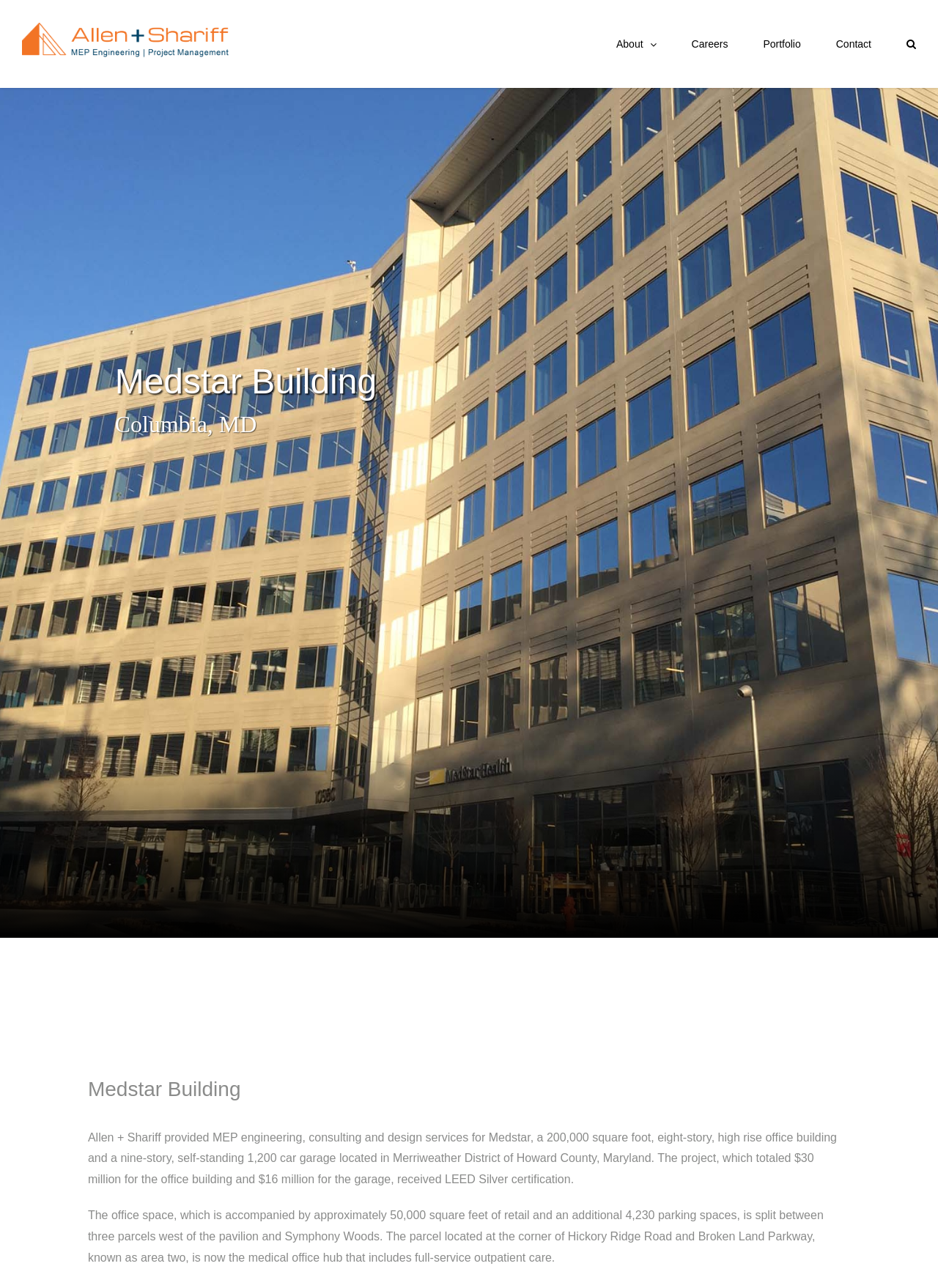What is the cost of the garage project?
Respond with a short answer, either a single word or a phrase, based on the image.

$16 million